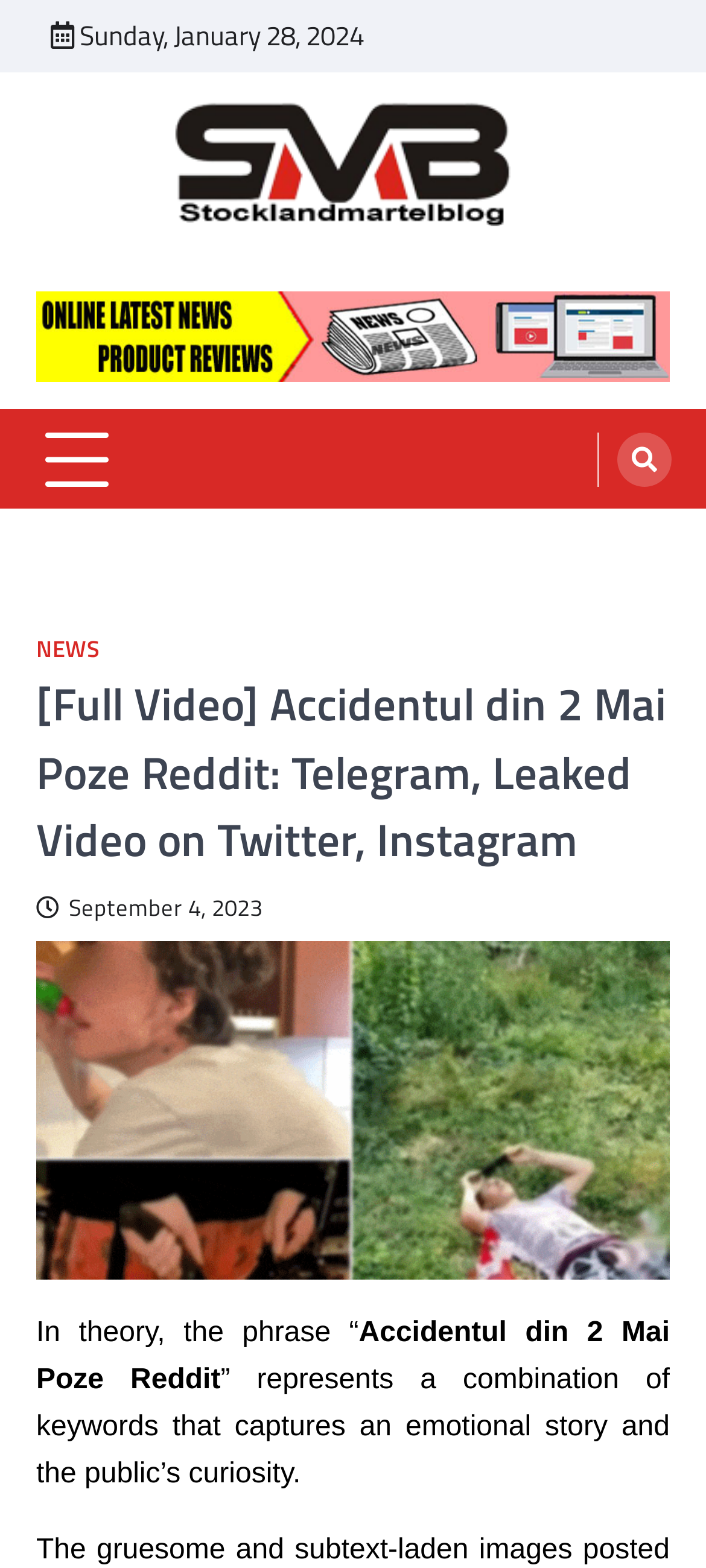What is the name of the blog?
Carefully analyze the image and provide a thorough answer to the question.

I found the name of the blog by looking at the heading element that says 'stocklandmartelblog – Latest News & Online Reviews'.